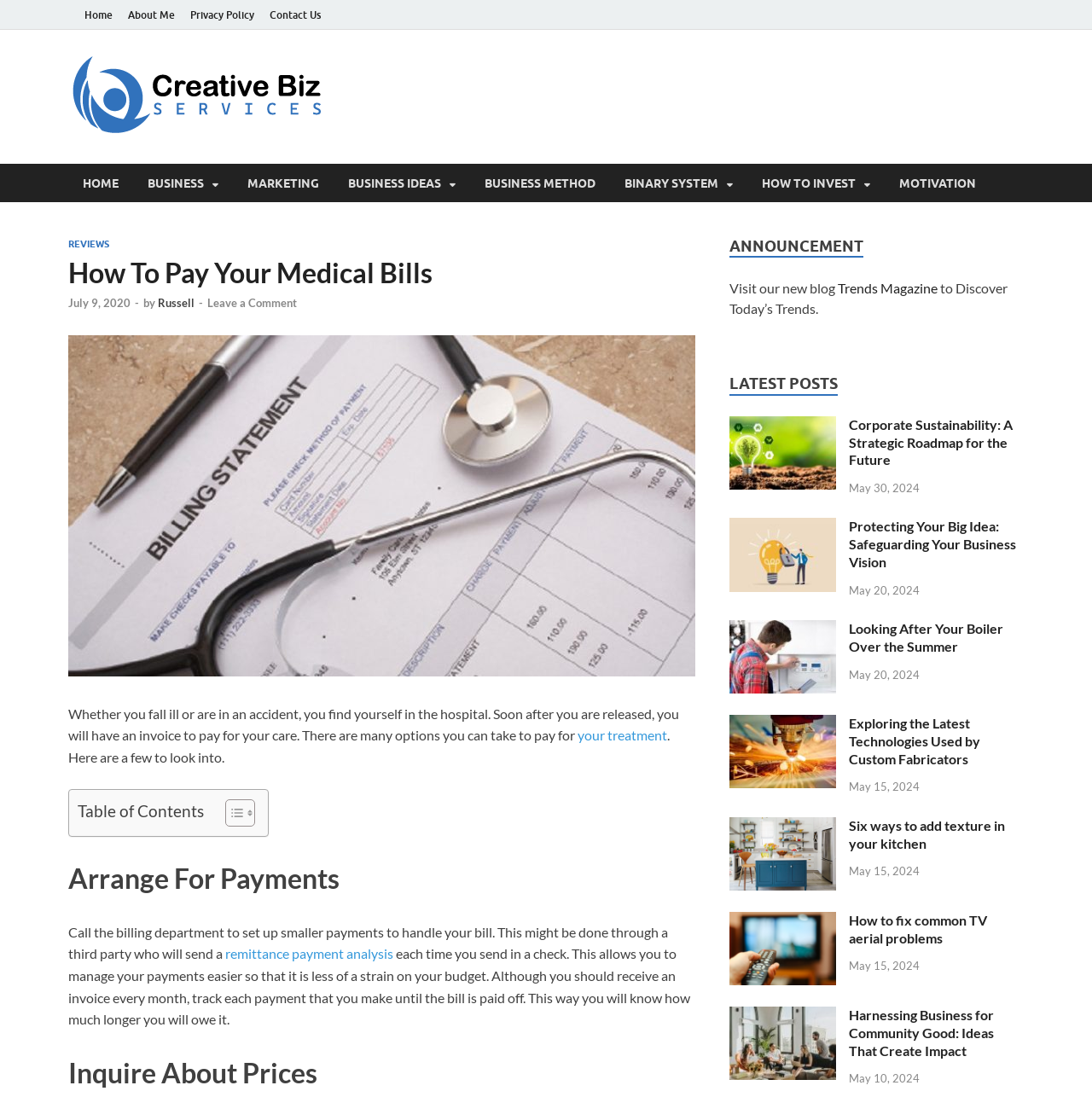Please identify the bounding box coordinates of the element on the webpage that should be clicked to follow this instruction: "Read the 'Arrange For Payments' section". The bounding box coordinates should be given as four float numbers between 0 and 1, formatted as [left, top, right, bottom].

[0.062, 0.785, 0.637, 0.817]